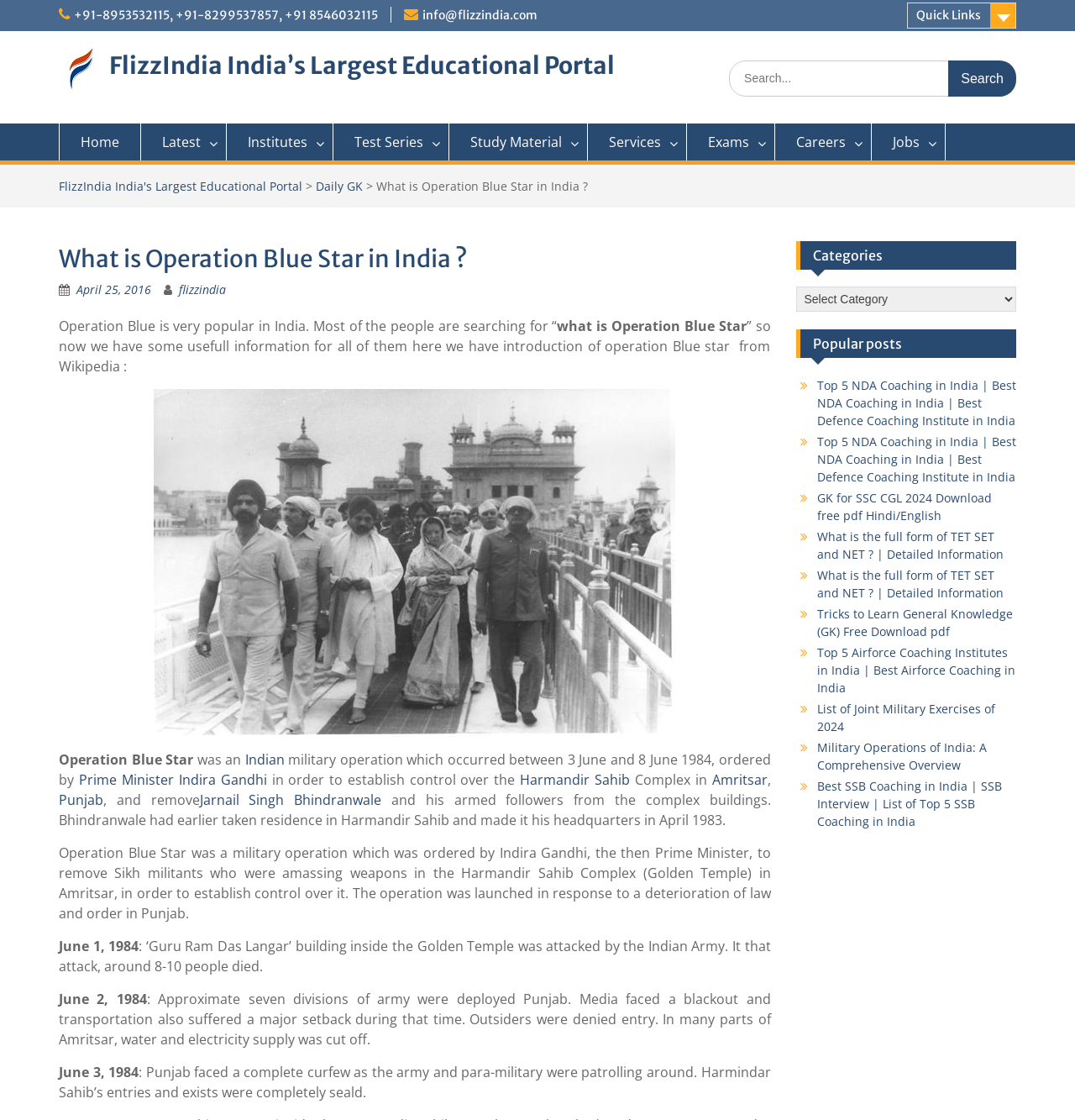Answer succinctly with a single word or phrase:
What was the purpose of Operation Blue Star?

To establish control